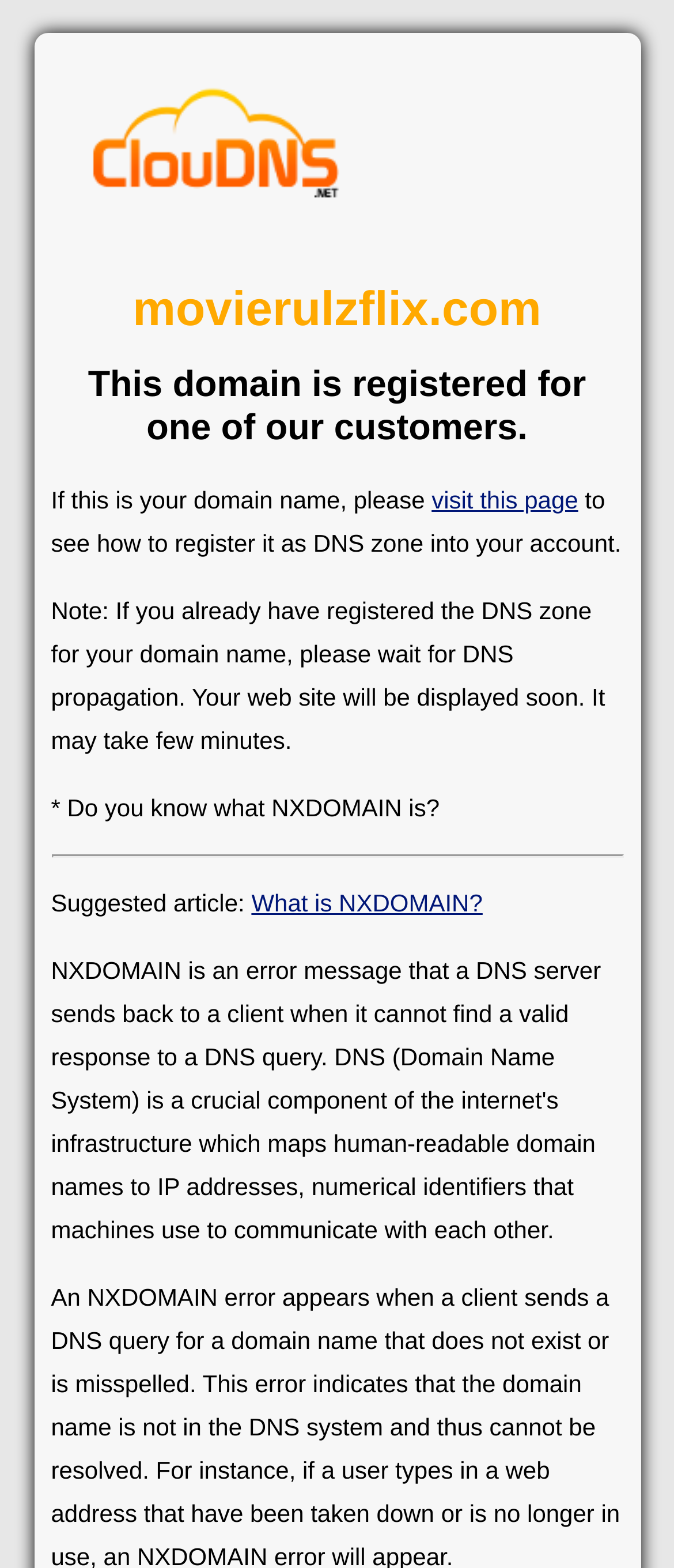Where can the user find information on registering the domain name?
Look at the screenshot and respond with a single word or phrase.

visit this page